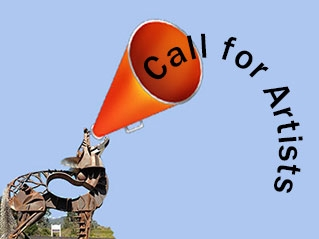Explain the image in detail, mentioning the main subjects and background elements.

The image features a vibrant announcement for a "Call for Artists," conveyed through an eye-catching design that includes a large, orange megaphone. The megaphone is tilted, as if amplifying the message, which is creatively arranged to curve around it, drawing attention to the call for participation. This announcement invites artists to engage with the Cloverdale Sculpture Trail, promoting opportunities for artistic contribution within the community. The backdrop is a clear blue, enhancing the visibility of the text and the megaphone, making the overall message both striking and inviting. This image is part of the promotional materials for the 2022-2024 Cloverdale Sculpture Trail, encouraging local talent to join and showcase their work.